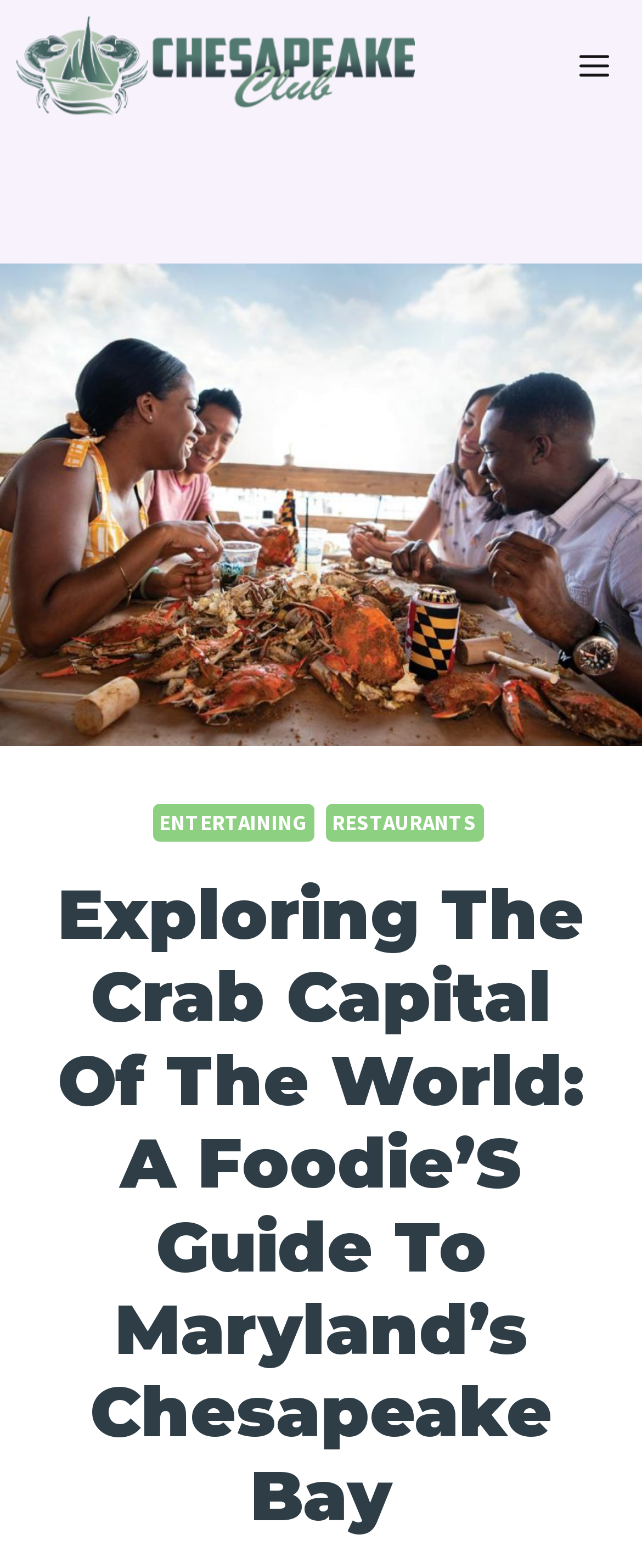Please identify and generate the text content of the webpage's main heading.

Exploring The Crab Capital Of The World: A Foodie’S Guide To Maryland’s Chesapeake Bay